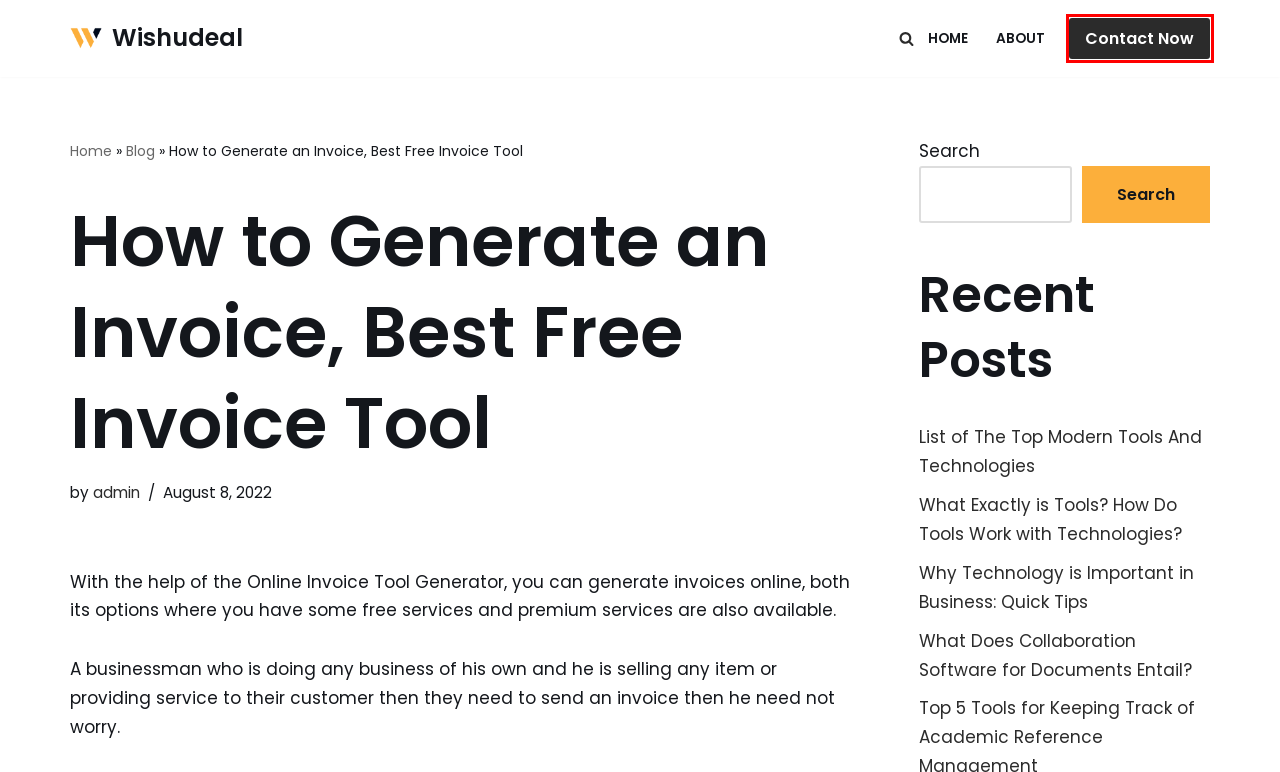Observe the screenshot of a webpage with a red bounding box highlighting an element. Choose the webpage description that accurately reflects the new page after the element within the bounding box is clicked. Here are the candidates:
A. List of The Top Modern Tools And Technology - Wishudeal
B. Wishudeal Contact Us: Get in Touch or Enquiry on Call/Email
C. Wishudeal About Us: B2B, B2C, & D2C Online Marketplace Stores
D. What Does Collaboration Software for Documents Entail Wishudeal
E. What Exactly is Tools? How Do Tools Work with Technologies?
F. Blog - Wishudeal
G. Best B2B/B2C Online Marketplace Platform | Wishudeal
H. admin, Author at Wishudeal

B